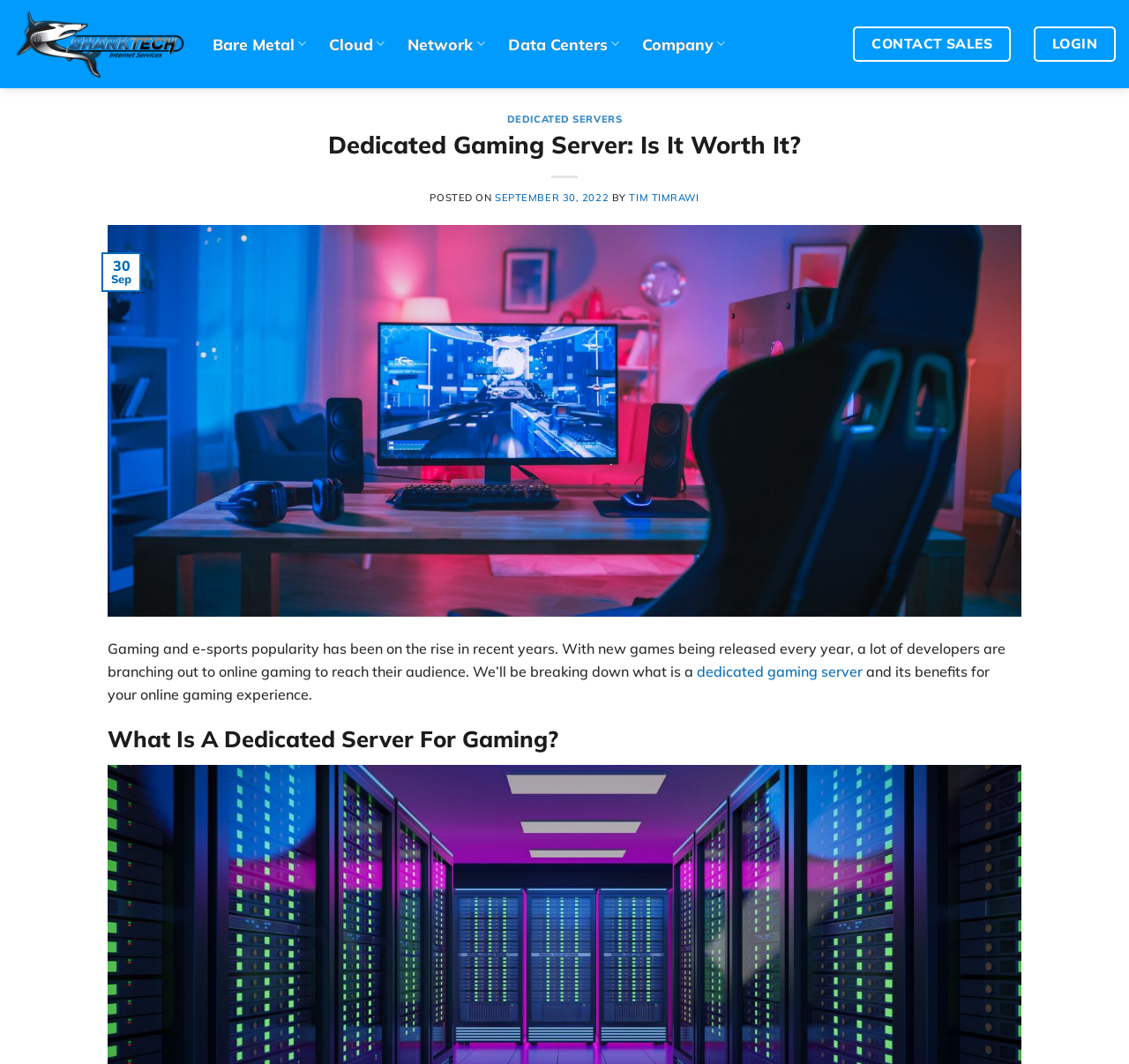Reply to the question with a single word or phrase:
What is the purpose of dedicated gaming servers?

To enhance online gaming experience